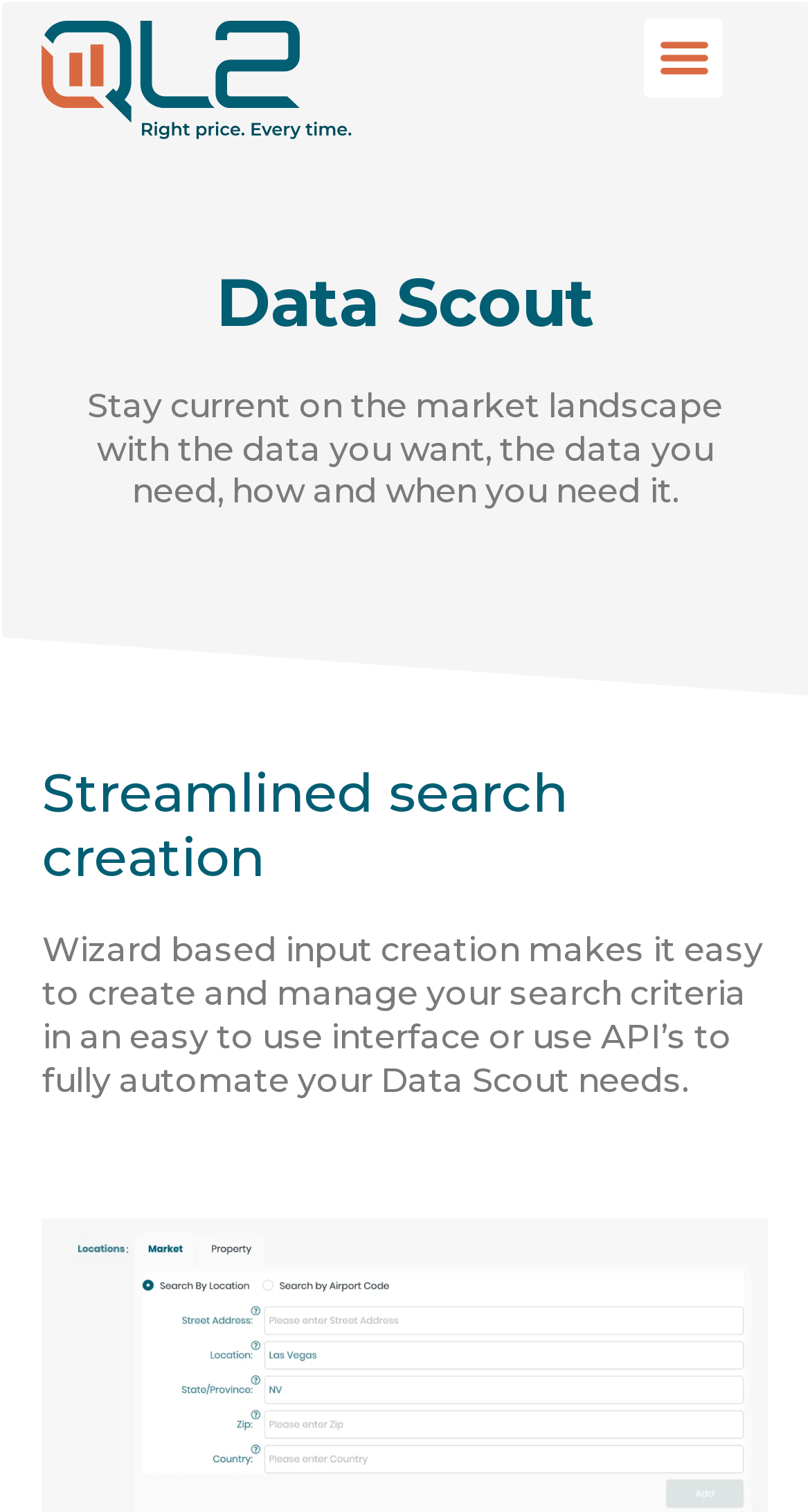Kindly respond to the following question with a single word or a brief phrase: 
What is the purpose of the Data Scout tool?

Stay current on market landscape